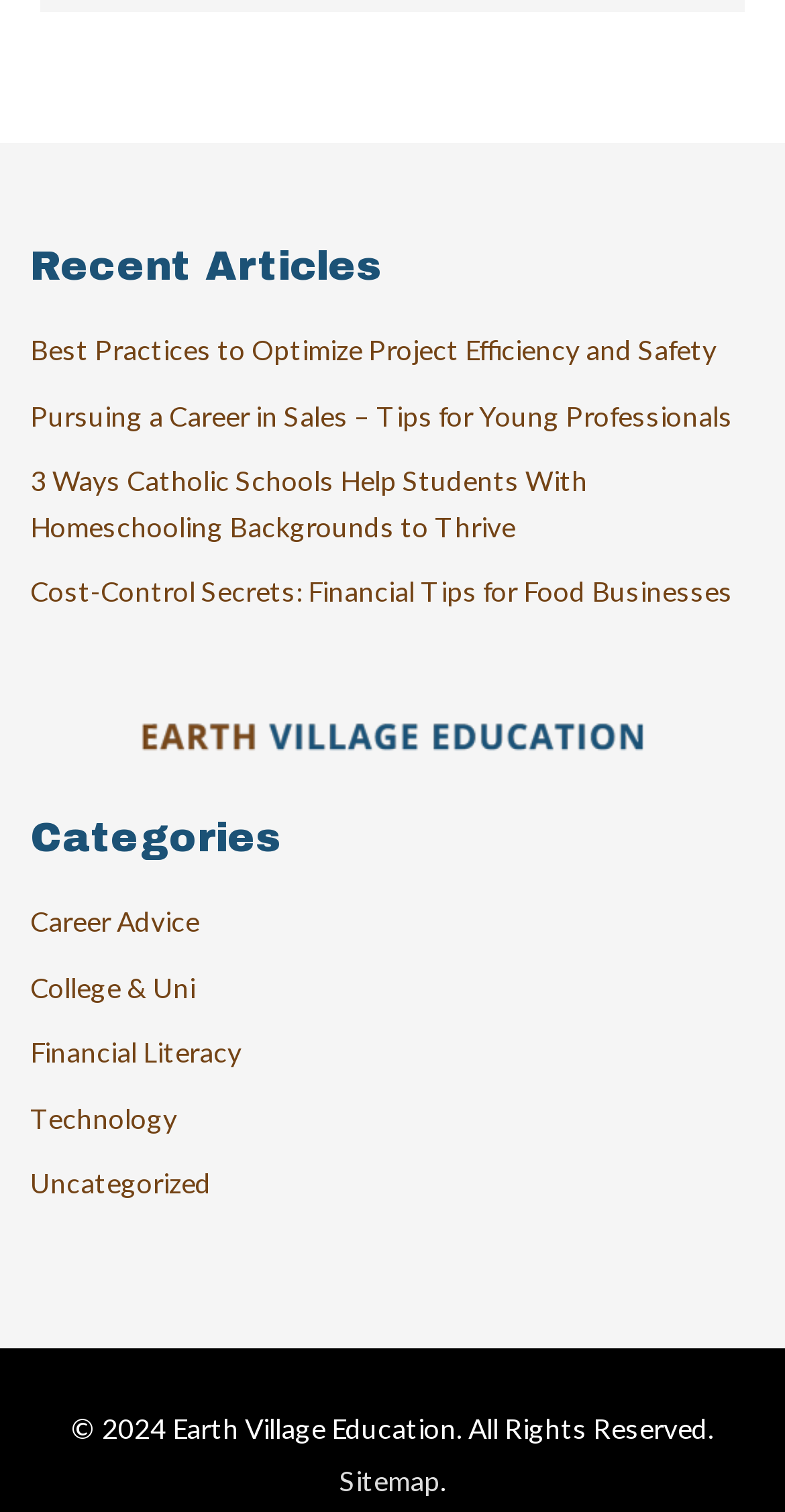Using the details from the image, please elaborate on the following question: What is the category with the shortest name?

I examined the link elements with OCR text that appear to be category names, which are 'Career Advice', 'College & Uni', 'Financial Literacy', 'Technology', and 'Uncategorized', and found that 'Technology' has the shortest name.